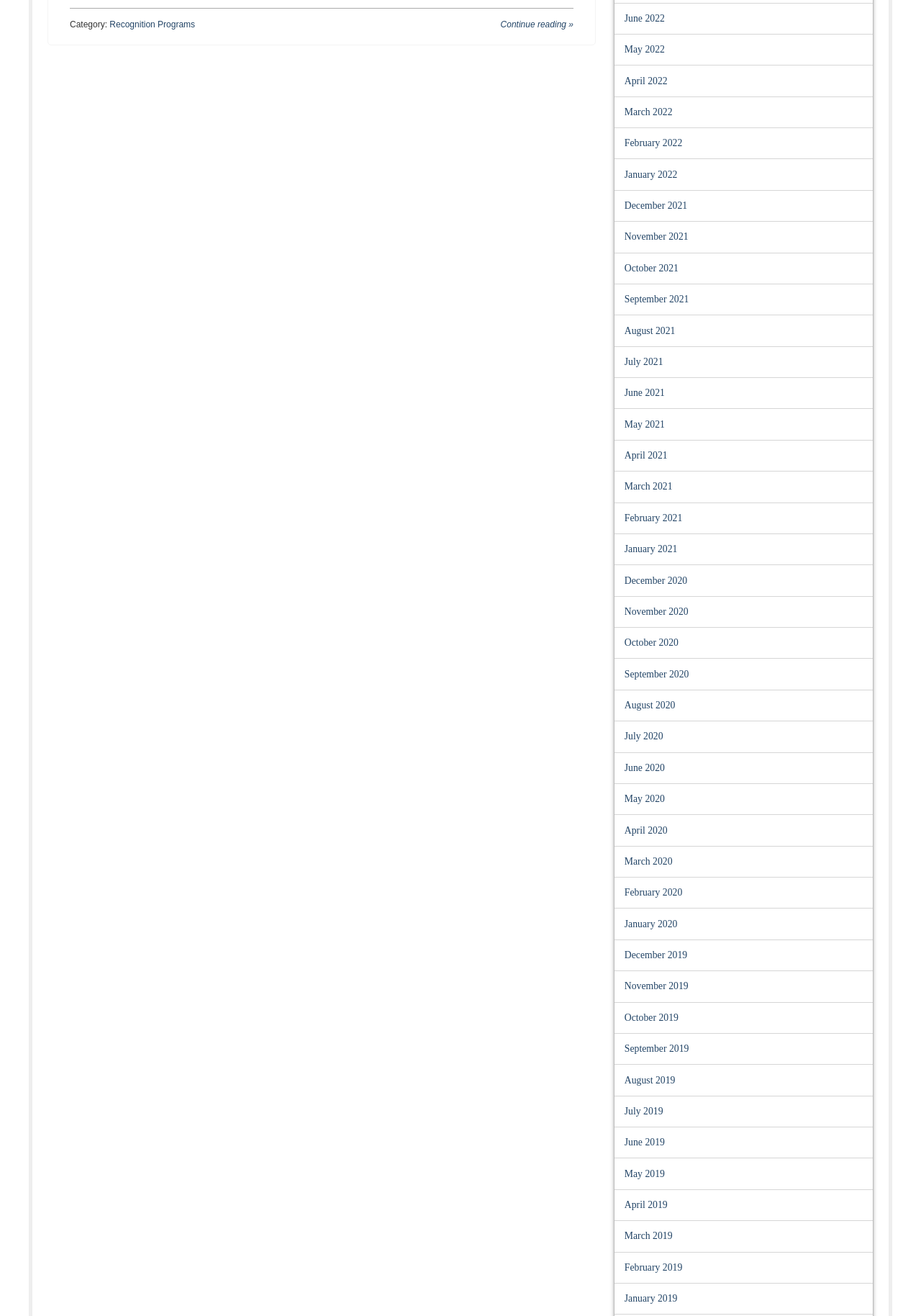Please specify the coordinates of the bounding box for the element that should be clicked to carry out this instruction: "Click on the 'Home' link". The coordinates must be four float numbers between 0 and 1, formatted as [left, top, right, bottom].

None